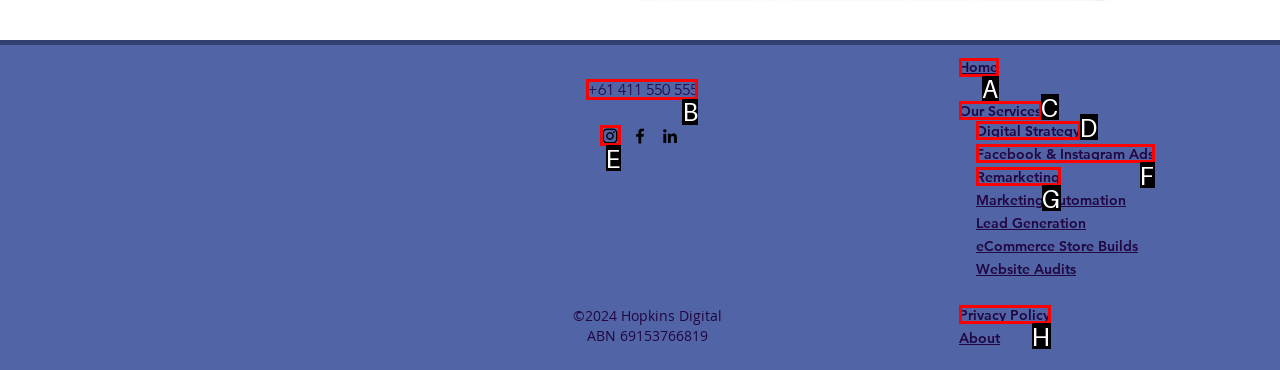Identify the letter of the option to click in order to Call the phone number. Answer with the letter directly.

B